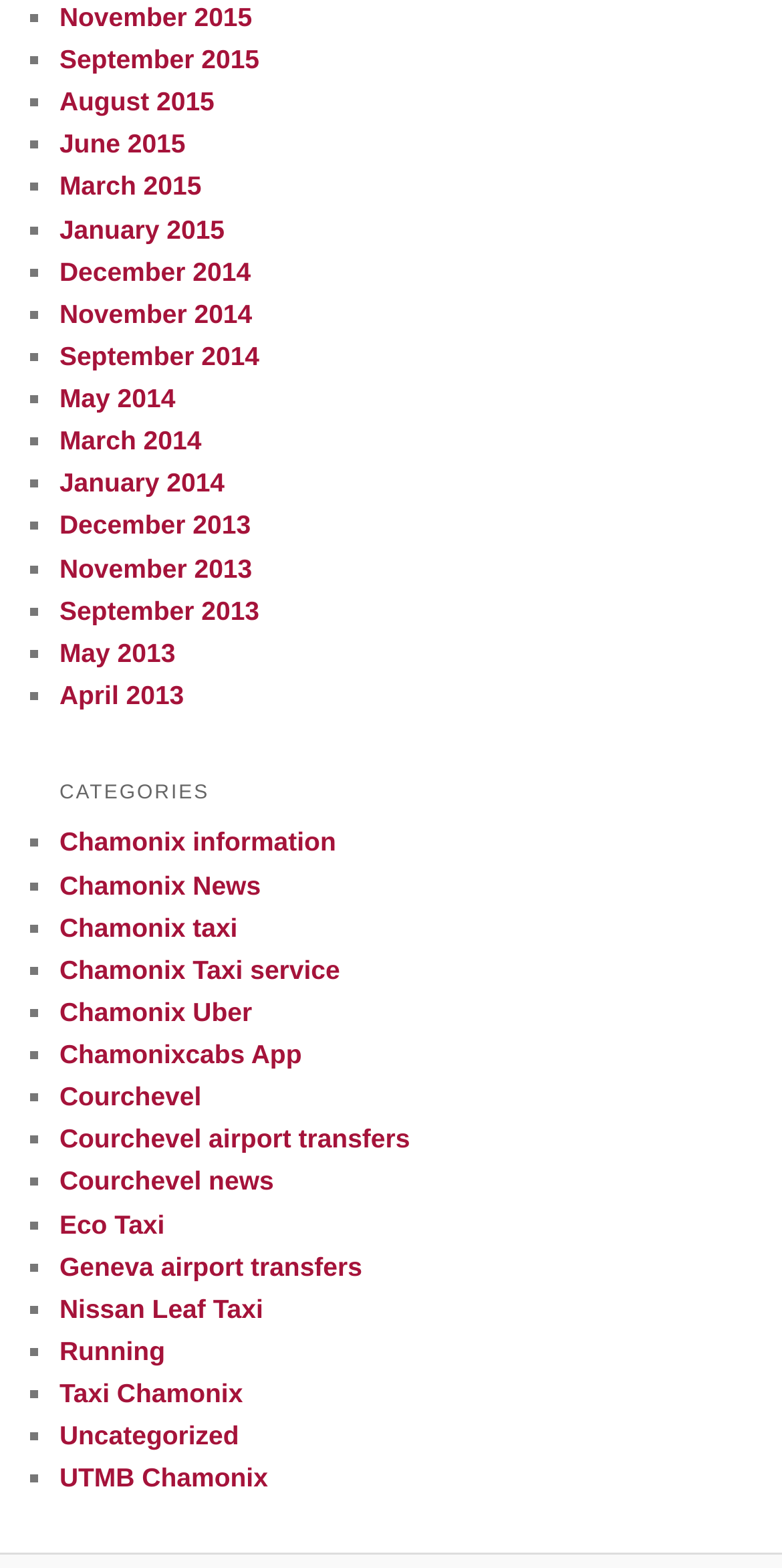Locate the bounding box coordinates of the area you need to click to fulfill this instruction: 'View Chamonix information'. The coordinates must be in the form of four float numbers ranging from 0 to 1: [left, top, right, bottom].

[0.076, 0.528, 0.43, 0.547]